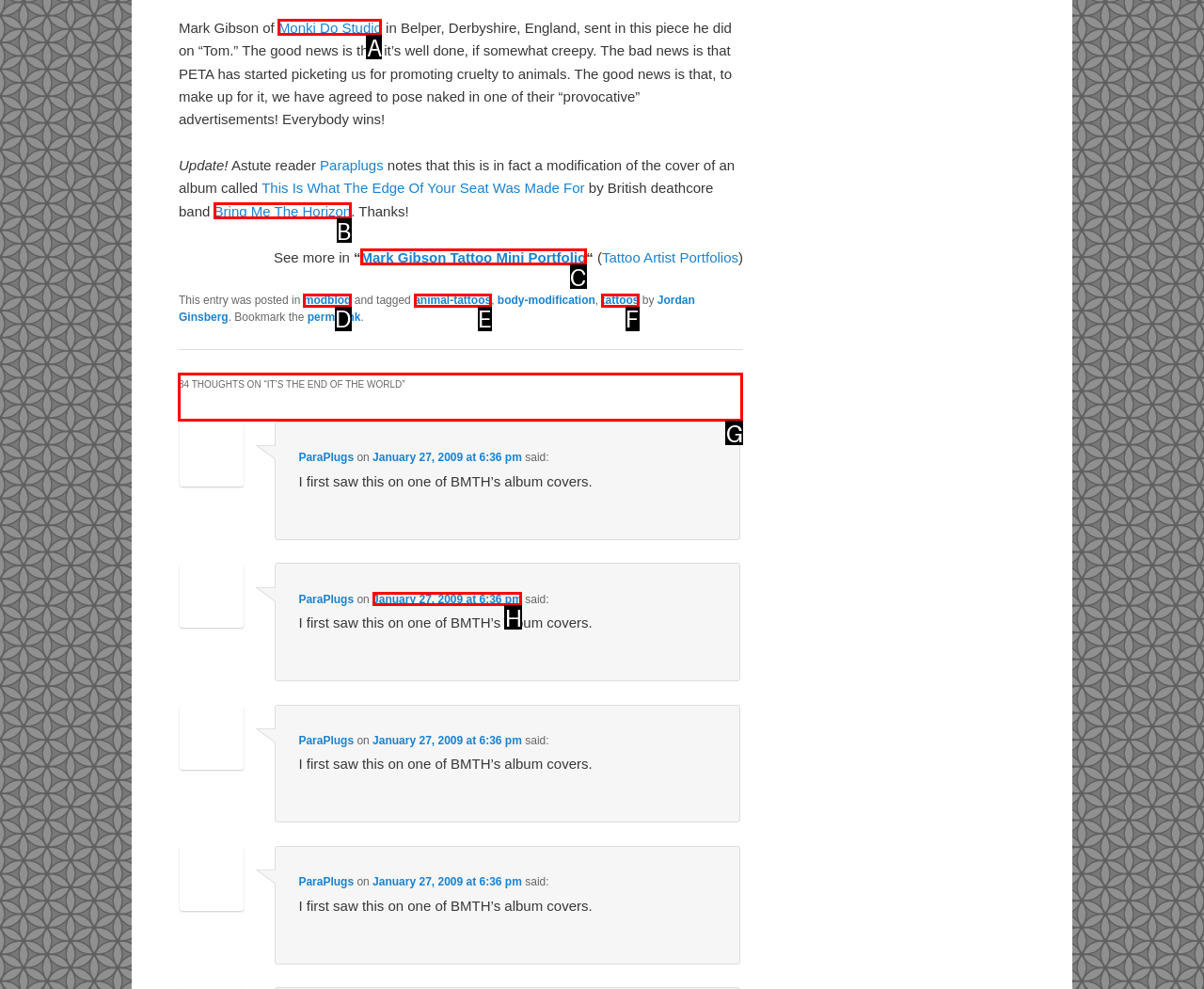Find the HTML element to click in order to complete this task: Read the article titled 'IT'S THE END OF THE WORLD'
Answer with the letter of the correct option.

G